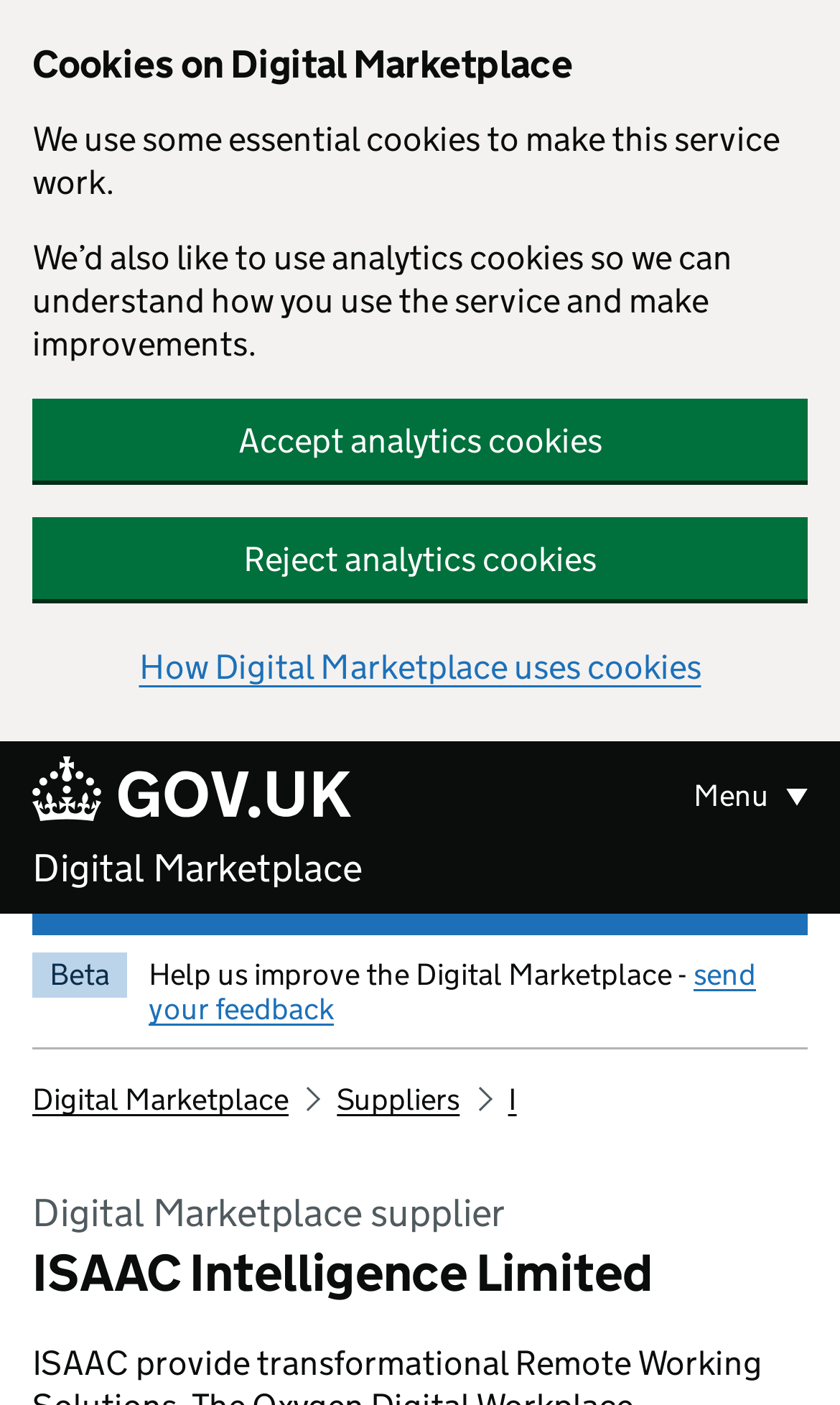Respond to the question below with a single word or phrase:
What is the link 'GOV.UK Digital Marketplace' pointing to?

GOV.UK Digital Marketplace